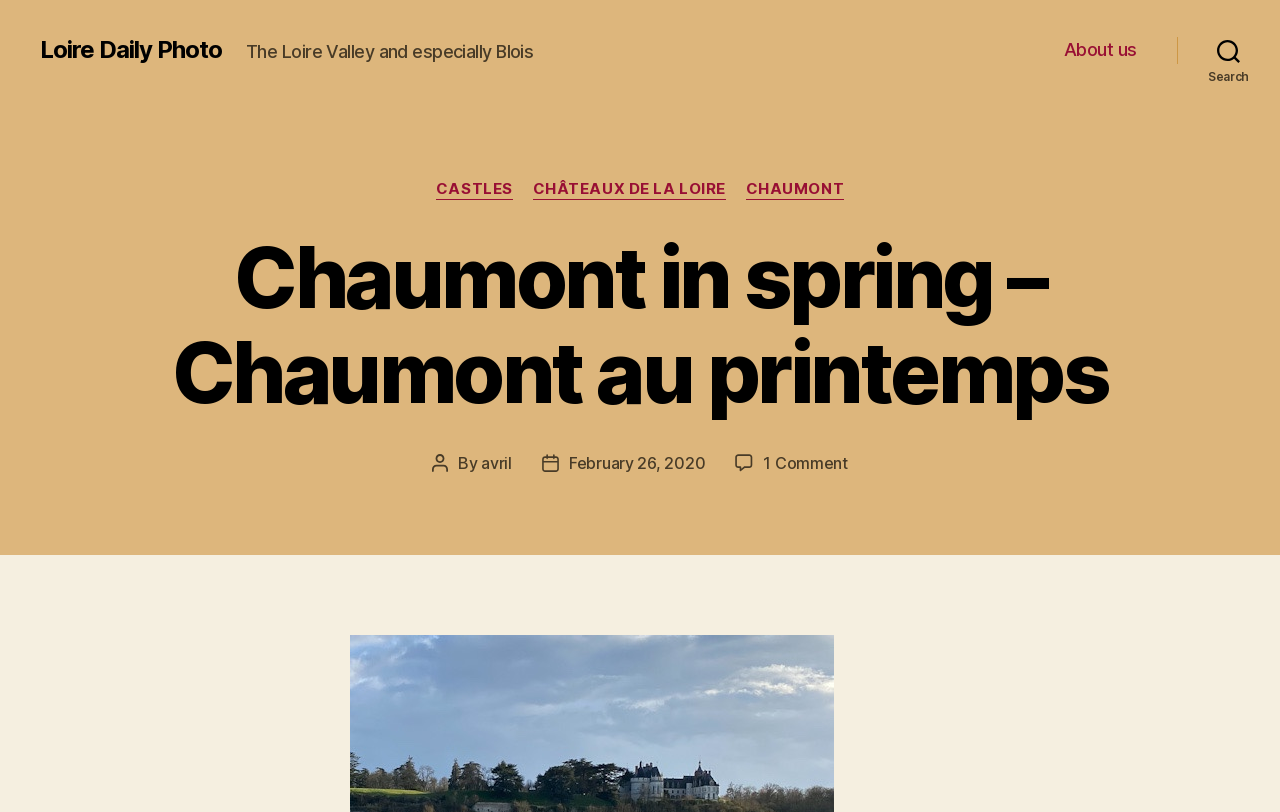Use the details in the image to answer the question thoroughly: 
What is the name of the valley mentioned?

The question asks about the name of the valley mentioned on the webpage. By looking at the StaticText element with the text 'The Loire Valley and especially Blois', we can determine that the answer is Loire Valley.